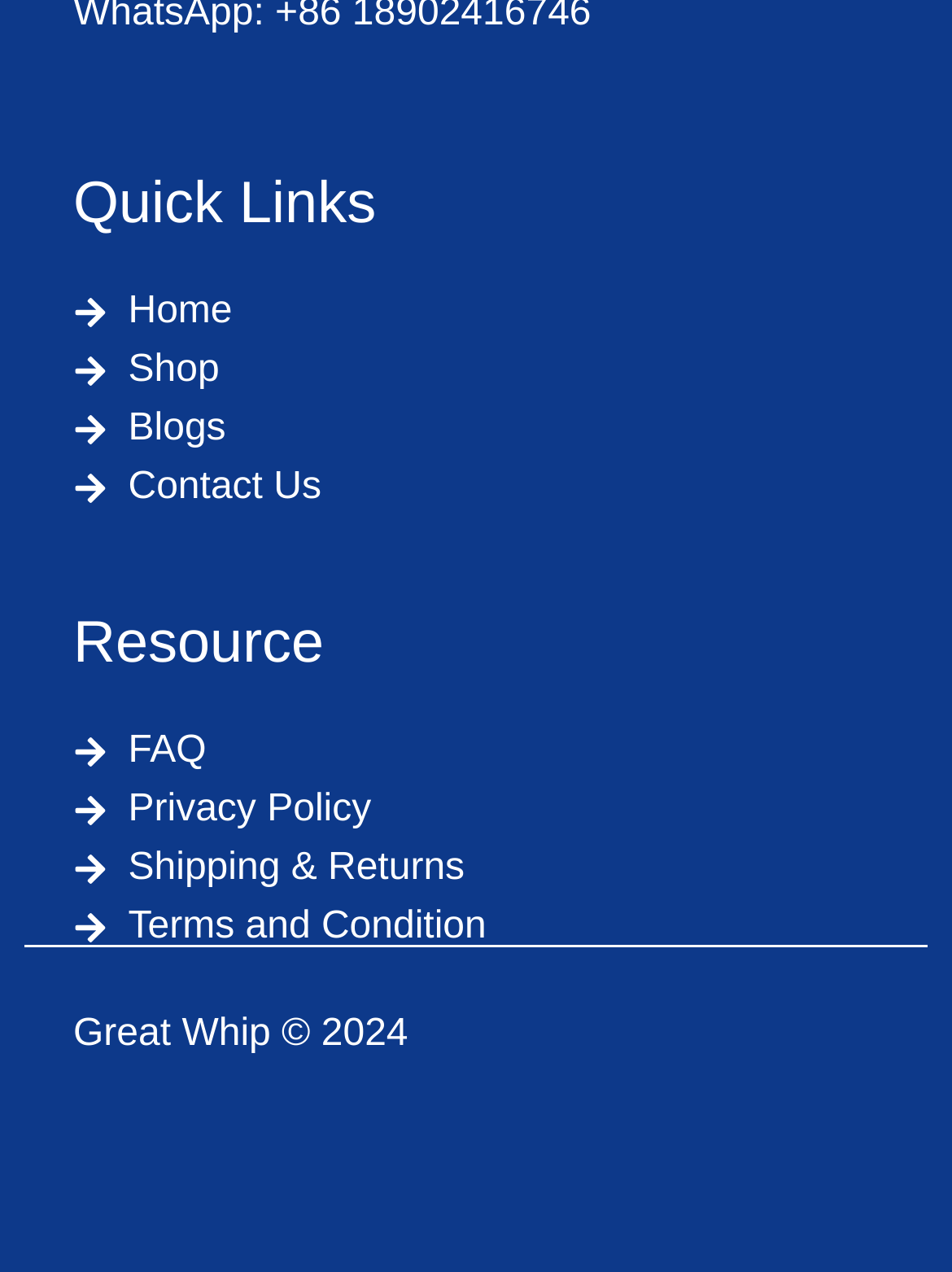Reply to the question below using a single word or brief phrase:
How many headings are on the webpage?

2